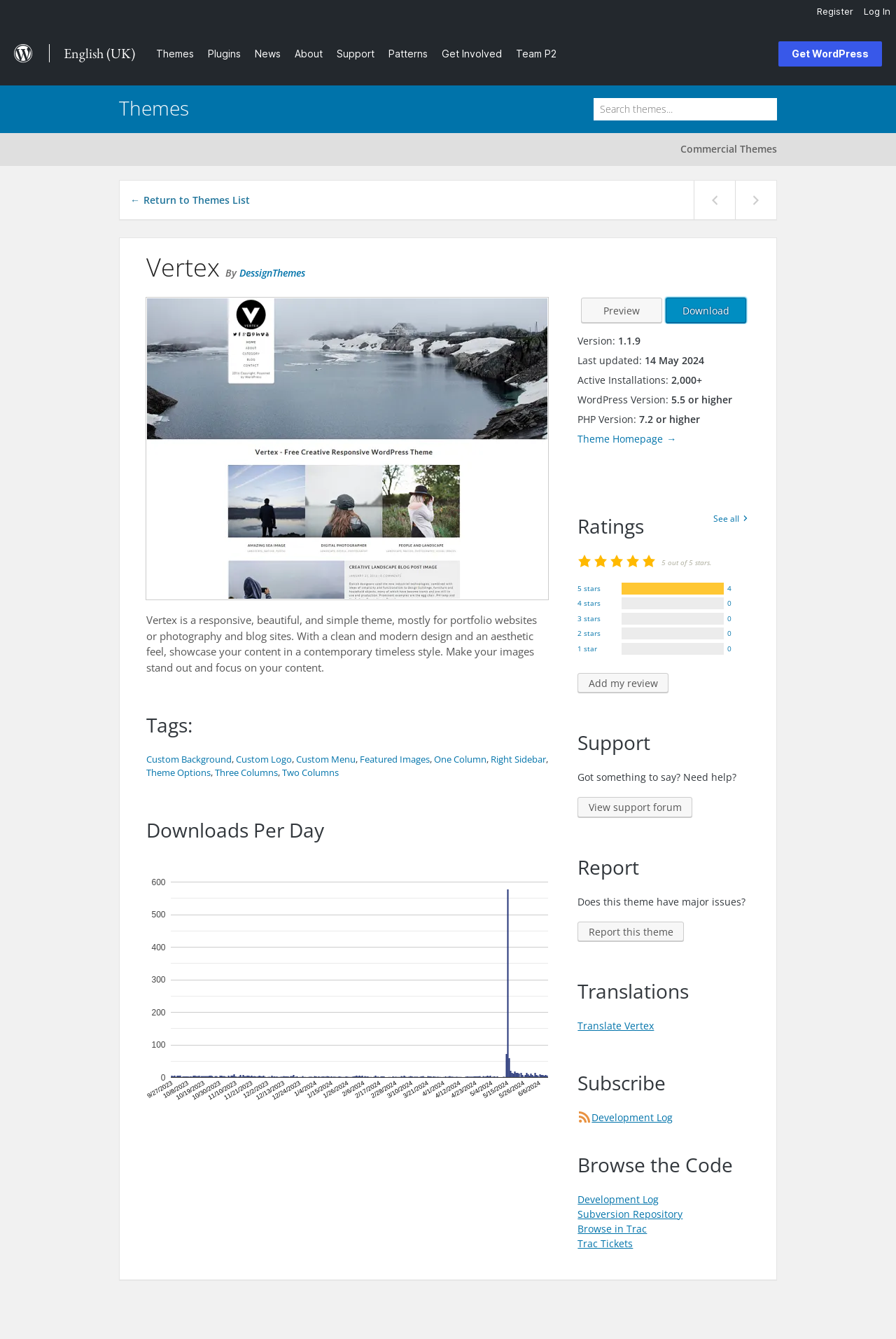Locate the coordinates of the bounding box for the clickable region that fulfills this instruction: "Click the 'Log In' button".

[0.959, 0.0, 1.0, 0.017]